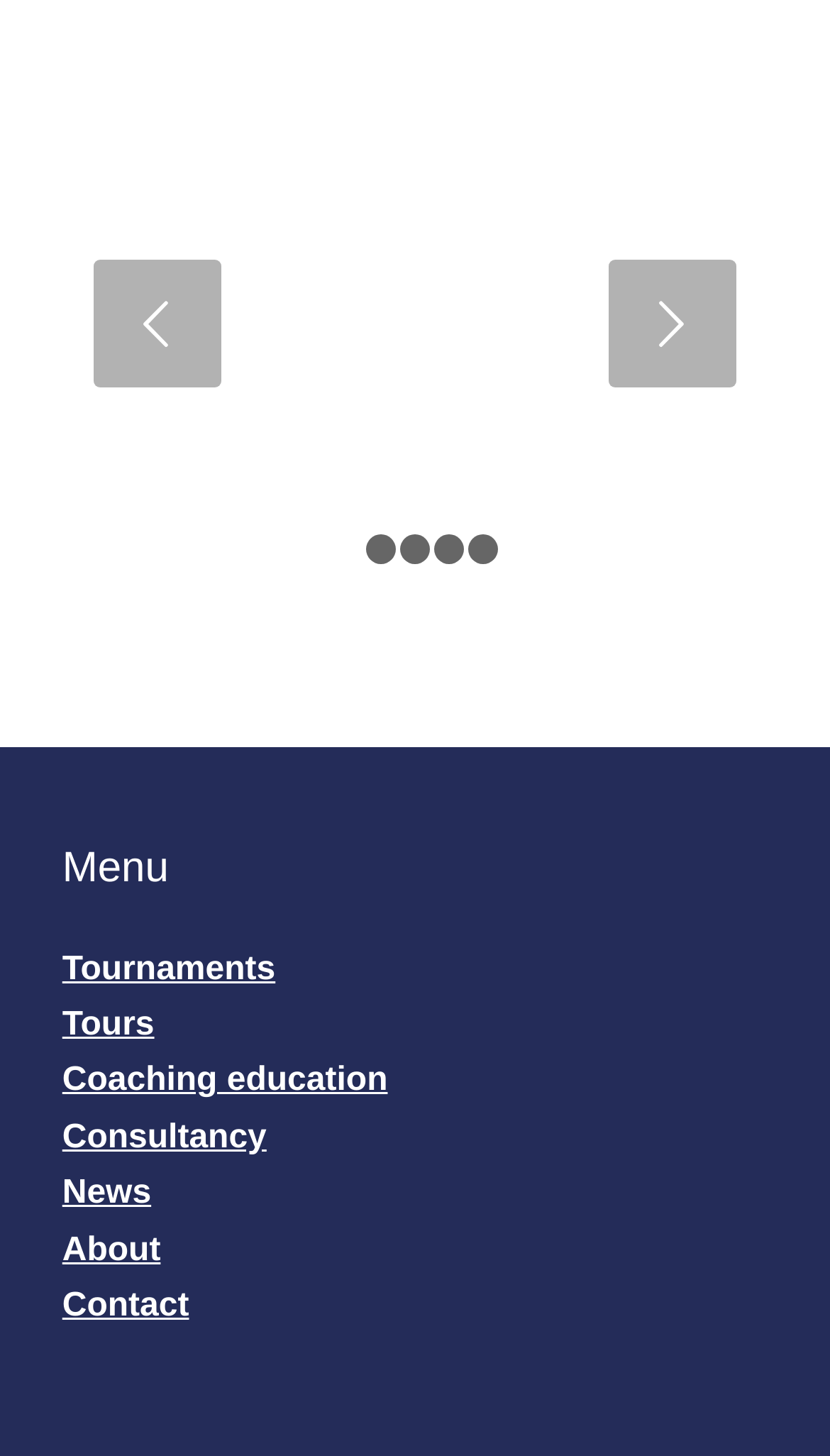Predict the bounding box coordinates of the area that should be clicked to accomplish the following instruction: "access the About page". The bounding box coordinates should consist of four float numbers between 0 and 1, i.e., [left, top, right, bottom].

[0.075, 0.846, 0.193, 0.871]